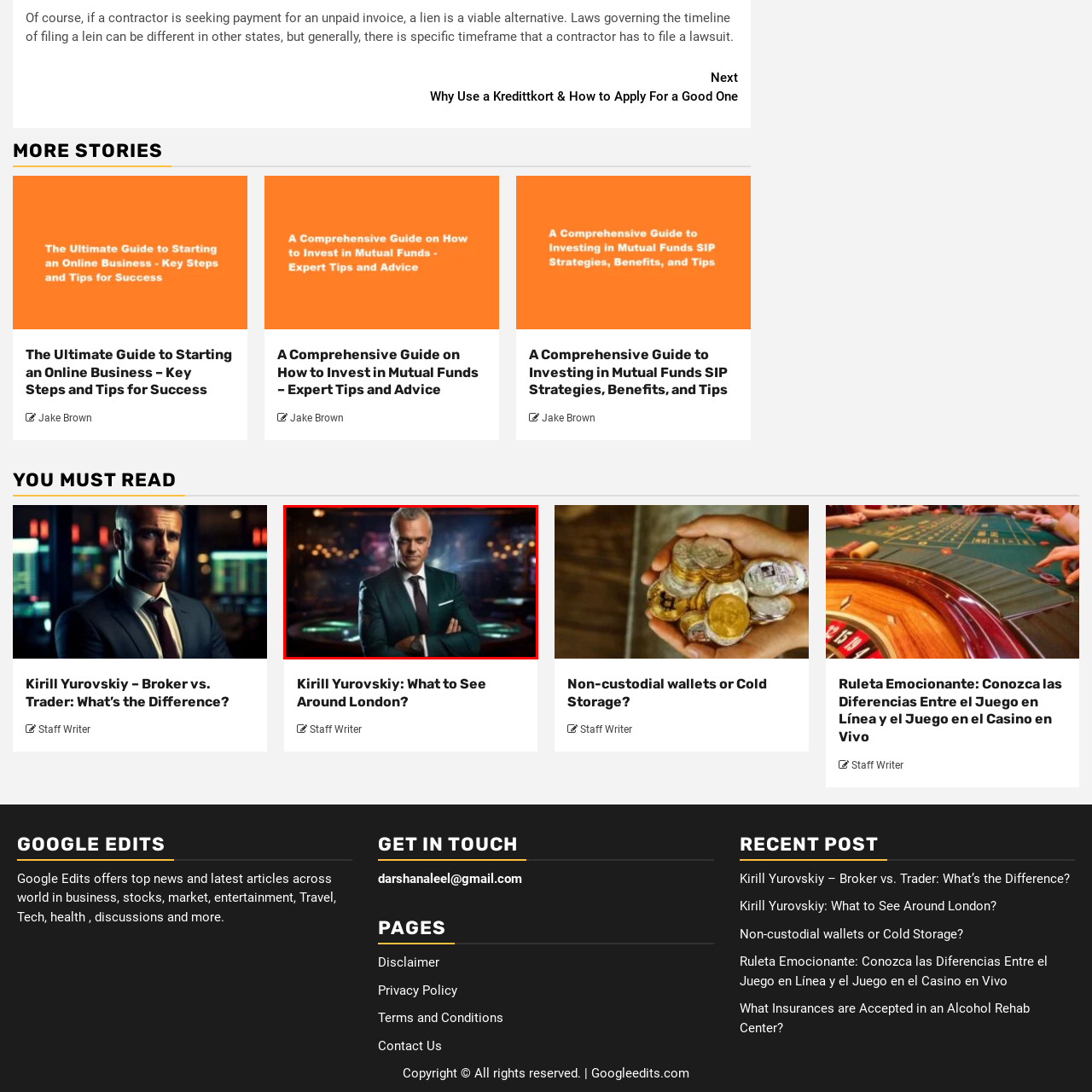What is the man's facial expression?
Take a close look at the image highlighted by the red bounding box and answer the question thoroughly based on the details you see.

The caption describes the man's facial expression as composed, which implies a sense of calmness and confidence, fitting for a representative of expertise in the financial or gaming sector.